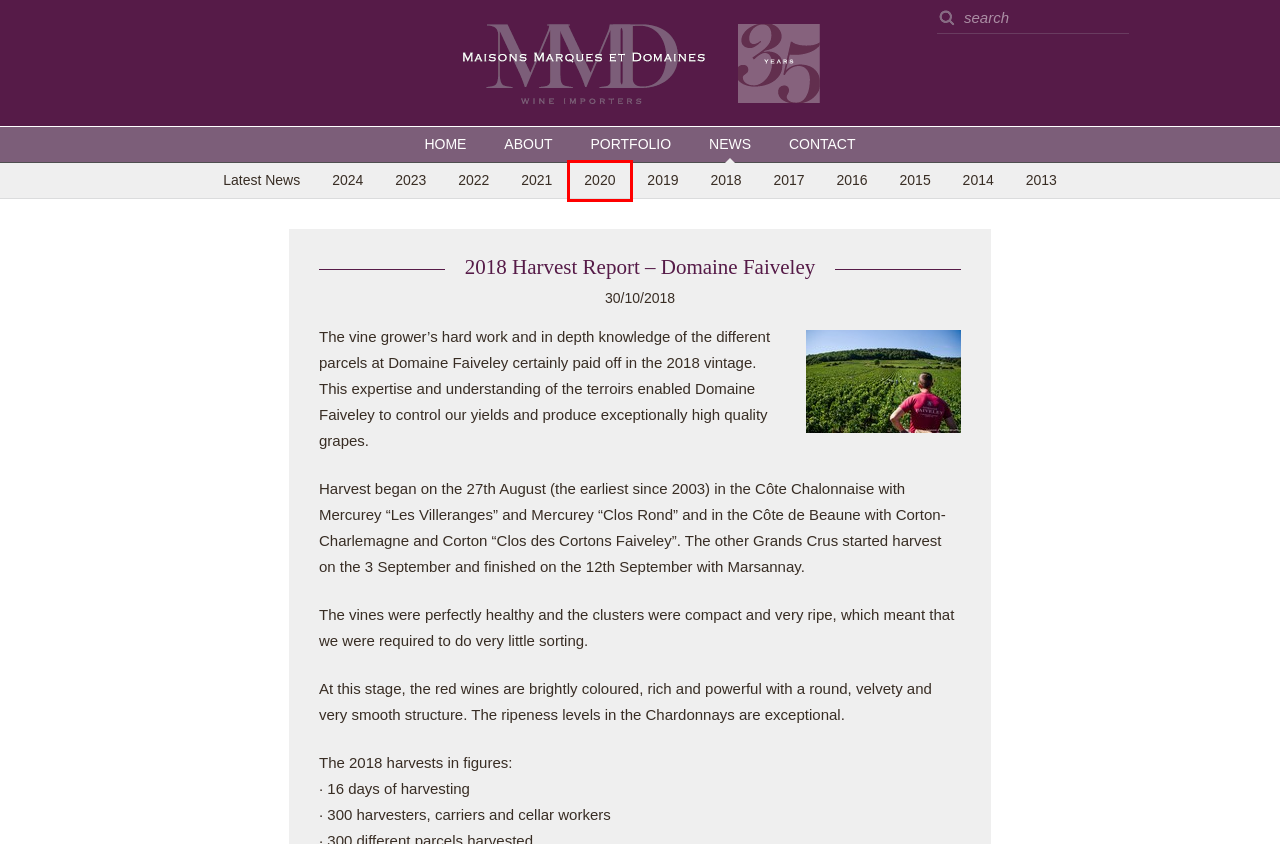Examine the screenshot of the webpage, noting the red bounding box around a UI element. Pick the webpage description that best matches the new page after the element in the red bounding box is clicked. Here are the candidates:
A. 2020 | MMD — Maisons Marques et Domaines
B. 2017 | MMD — Maisons Marques et Domaines
C. 2015 | MMD — Maisons Marques et Domaines
D. Fine Wine Portfolio | MMD — Maisons Marques et Domaines | MMD — Maisons Marques et Domaines
E. 2016 | MMD — Maisons Marques et Domaines
F. 2014 | MMD — Maisons Marques et Domaines
G. 2024 | MMD — Maisons Marques et Domaines
H. 2013 | MMD — Maisons Marques et Domaines

A